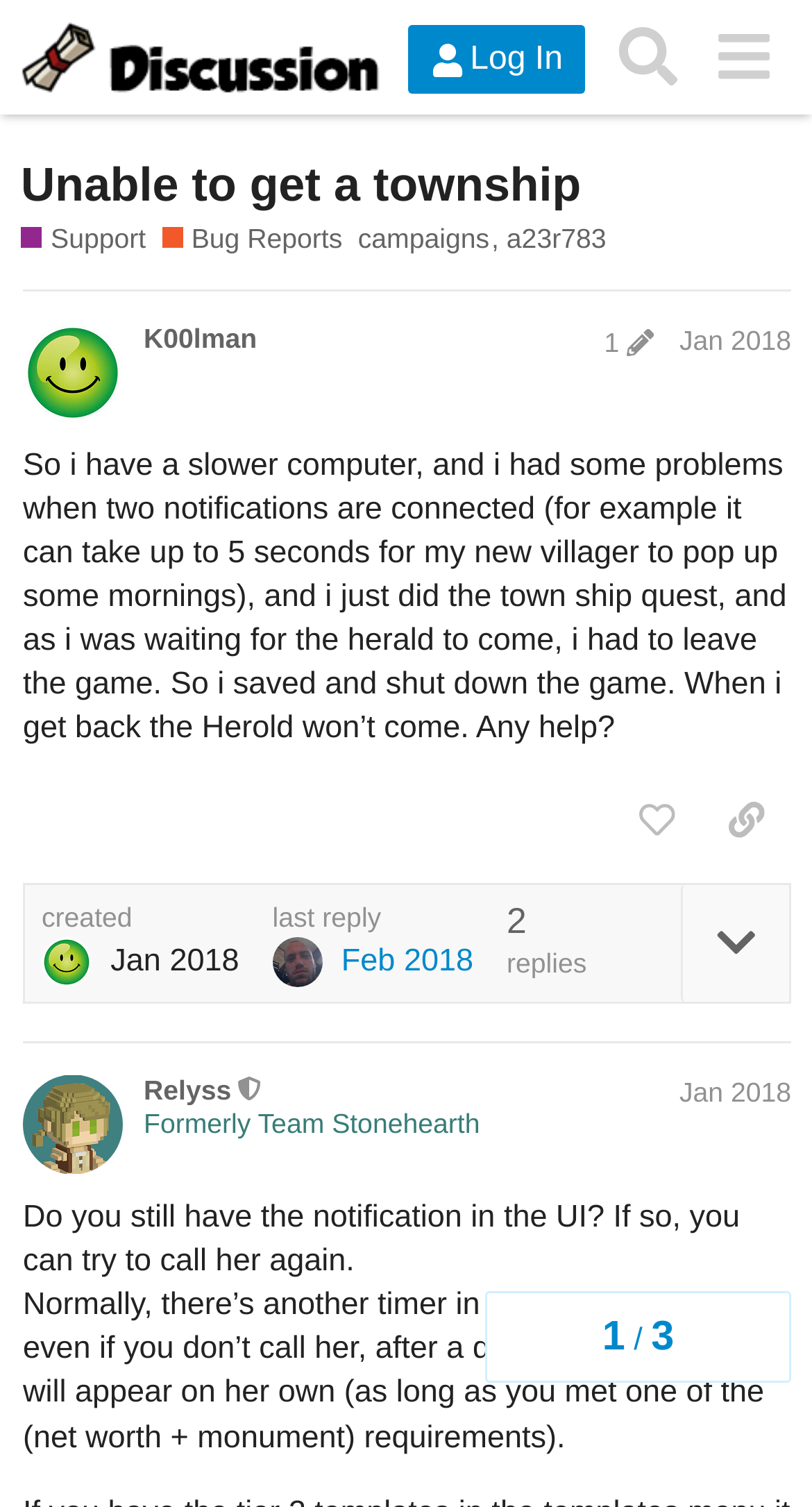Please identify the bounding box coordinates of the element that needs to be clicked to perform the following instruction: "Like the post".

[0.753, 0.519, 0.864, 0.572]